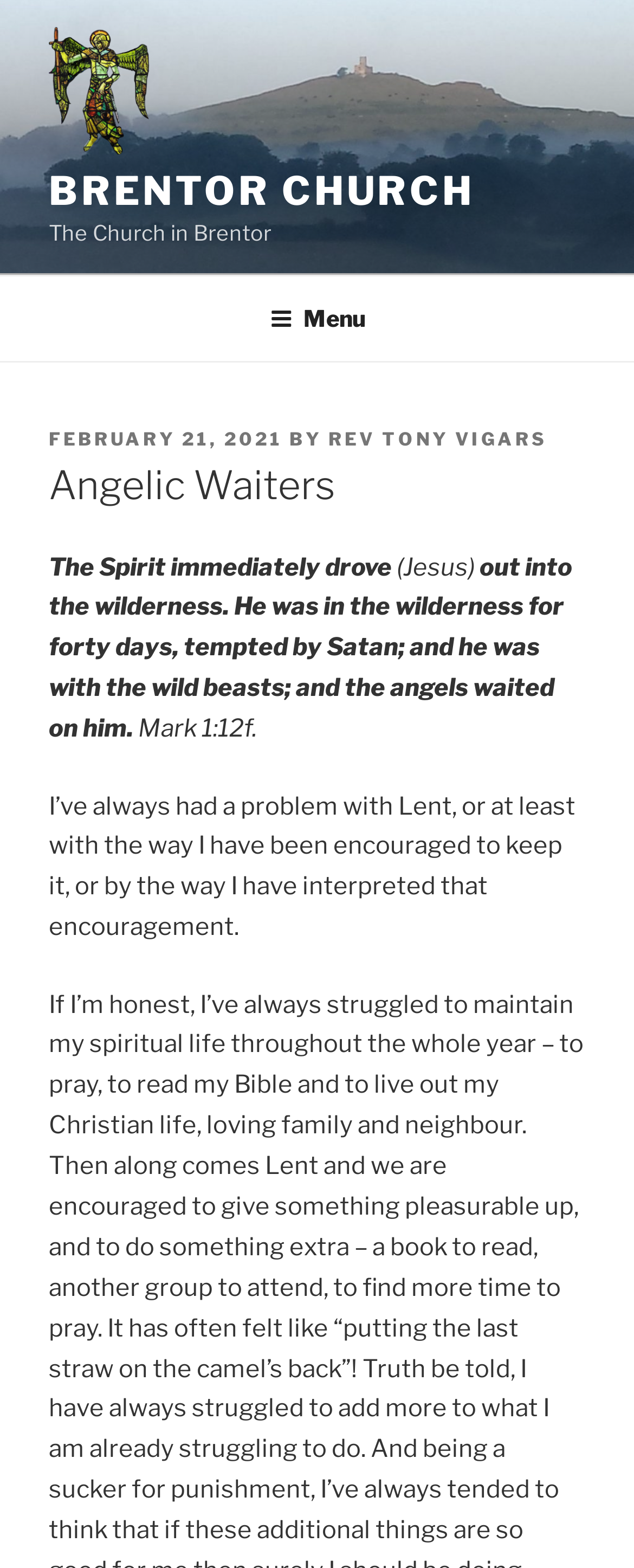Find the bounding box coordinates for the HTML element described as: "parent_node: 0 aria-label="Search"". The coordinates should consist of four float values between 0 and 1, i.e., [left, top, right, bottom].

None